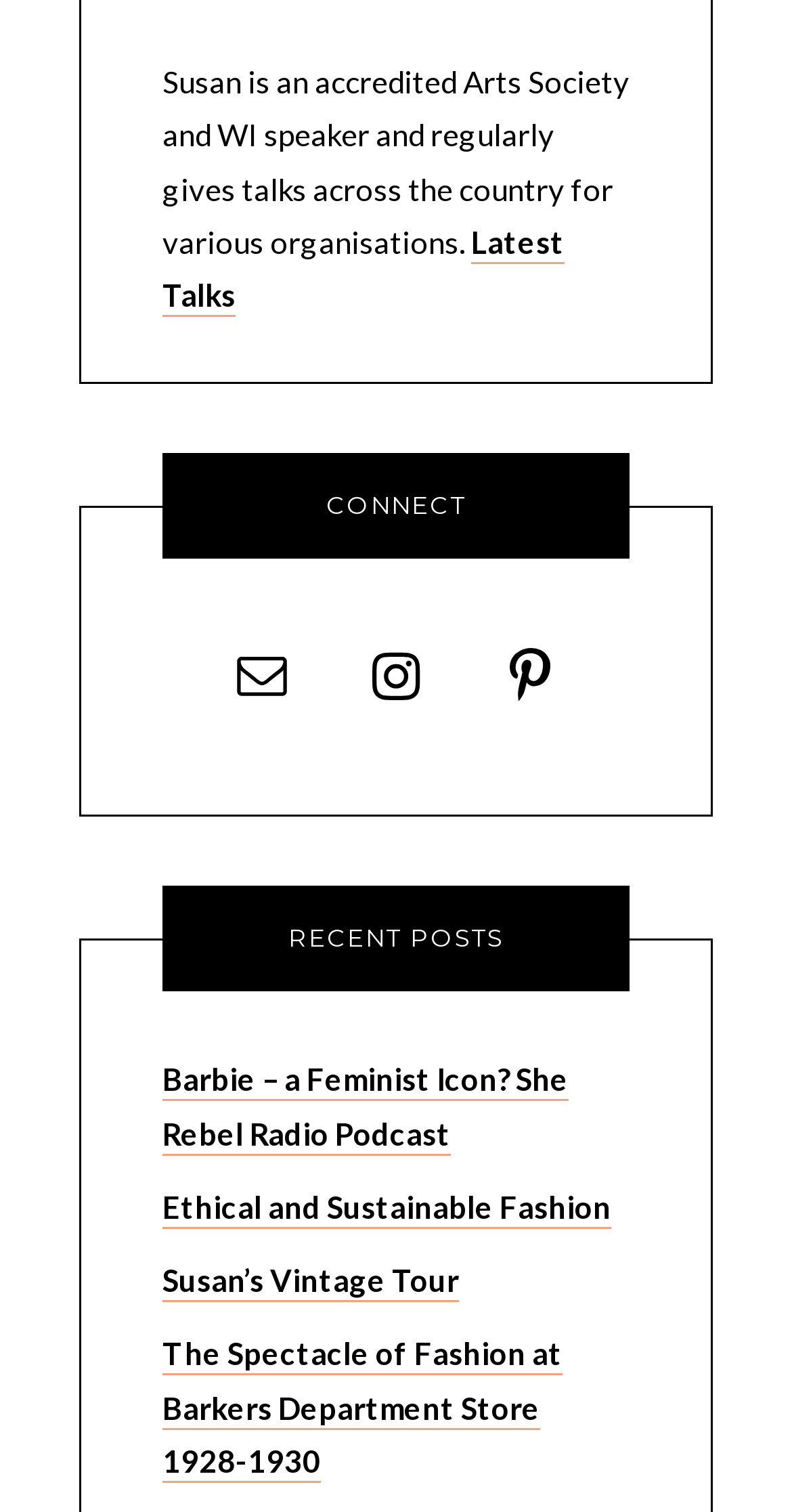Provide a brief response to the question using a single word or phrase: 
What is Susan's profession?

Arts Society and WI speaker